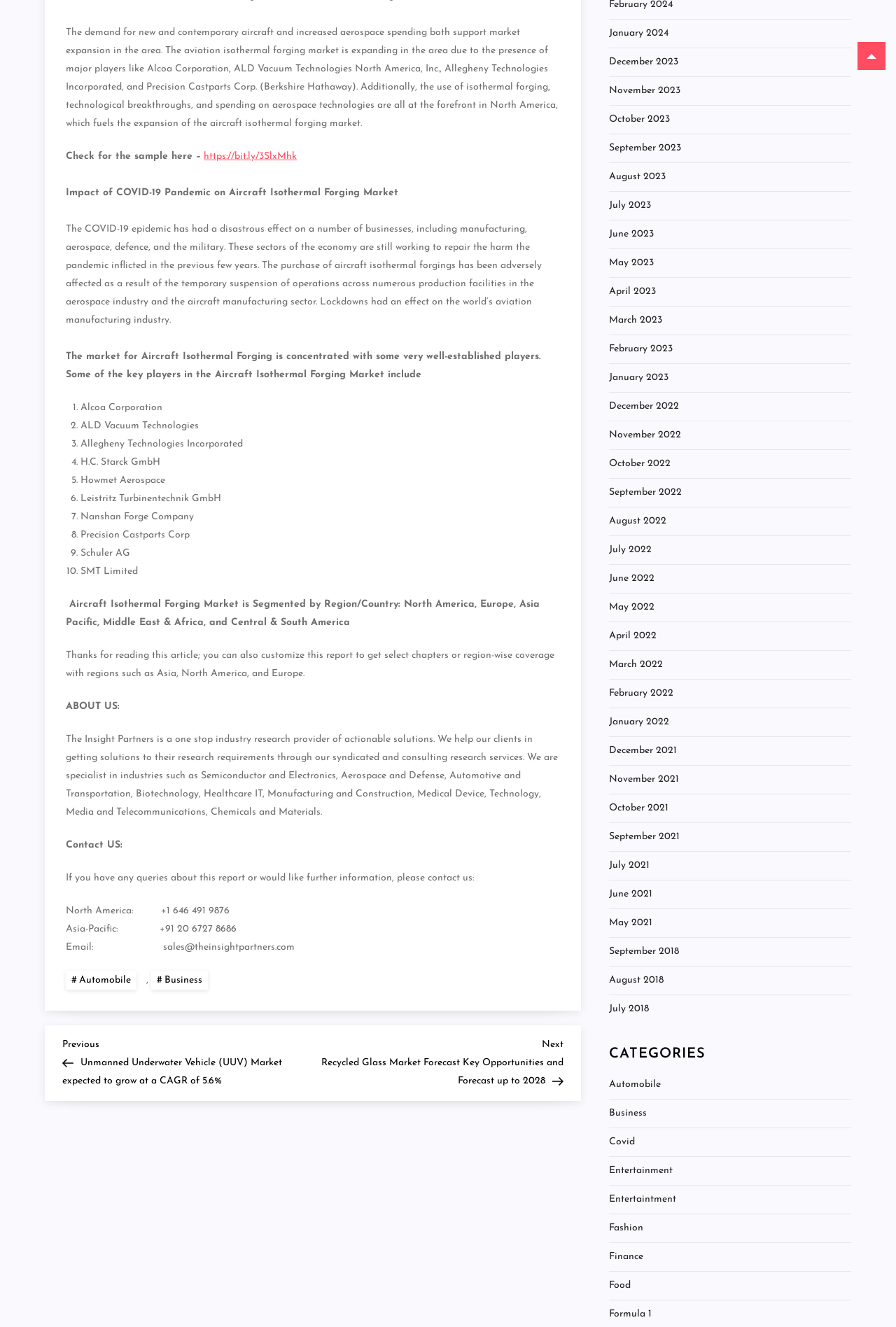What is the contact number for North America?
Please use the image to provide a one-word or short phrase answer.

+1 646 491 9876